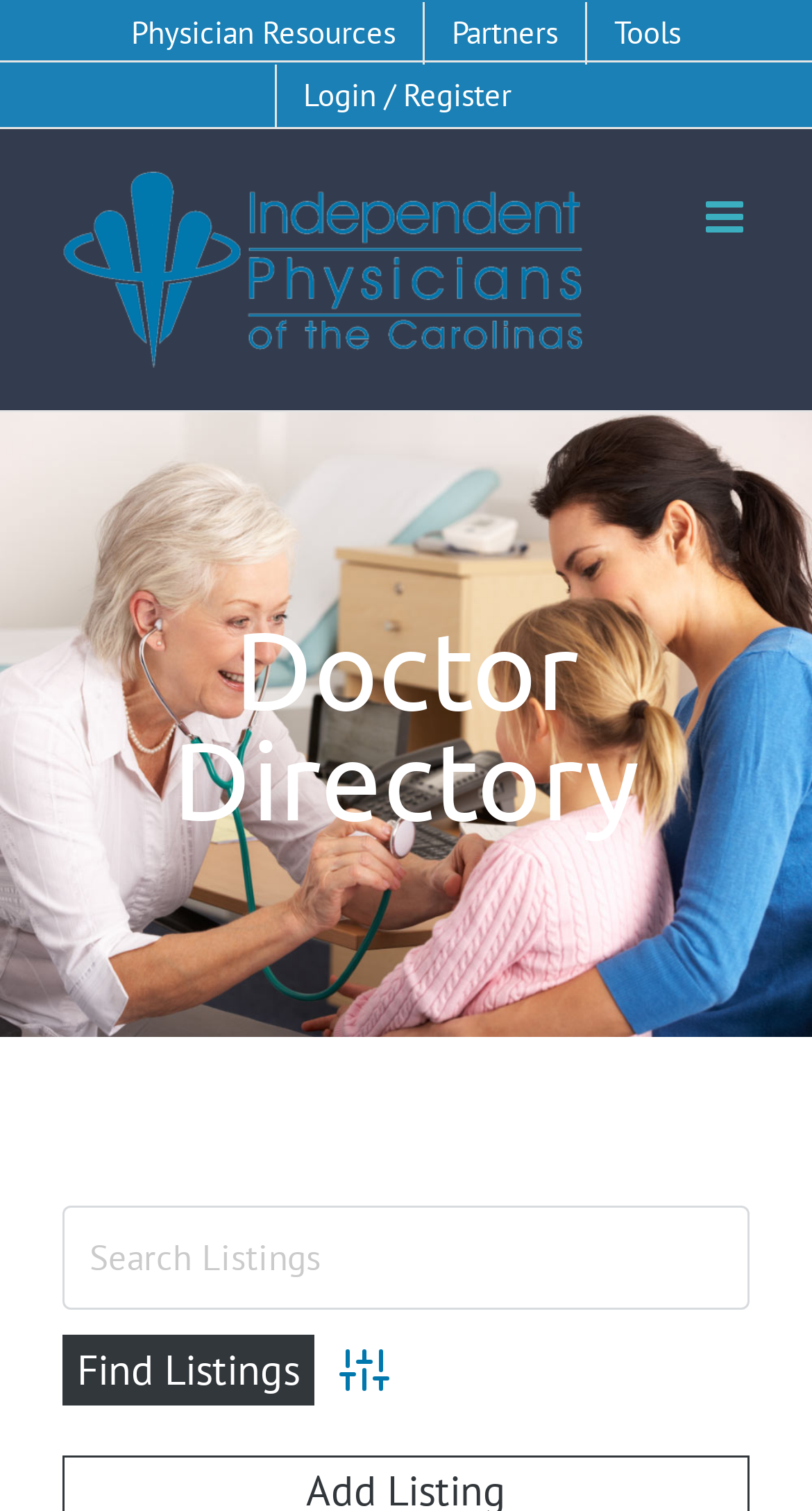Can you find the bounding box coordinates for the element to click on to achieve the instruction: "Click on Physician Resources"?

[0.128, 0.001, 0.521, 0.042]